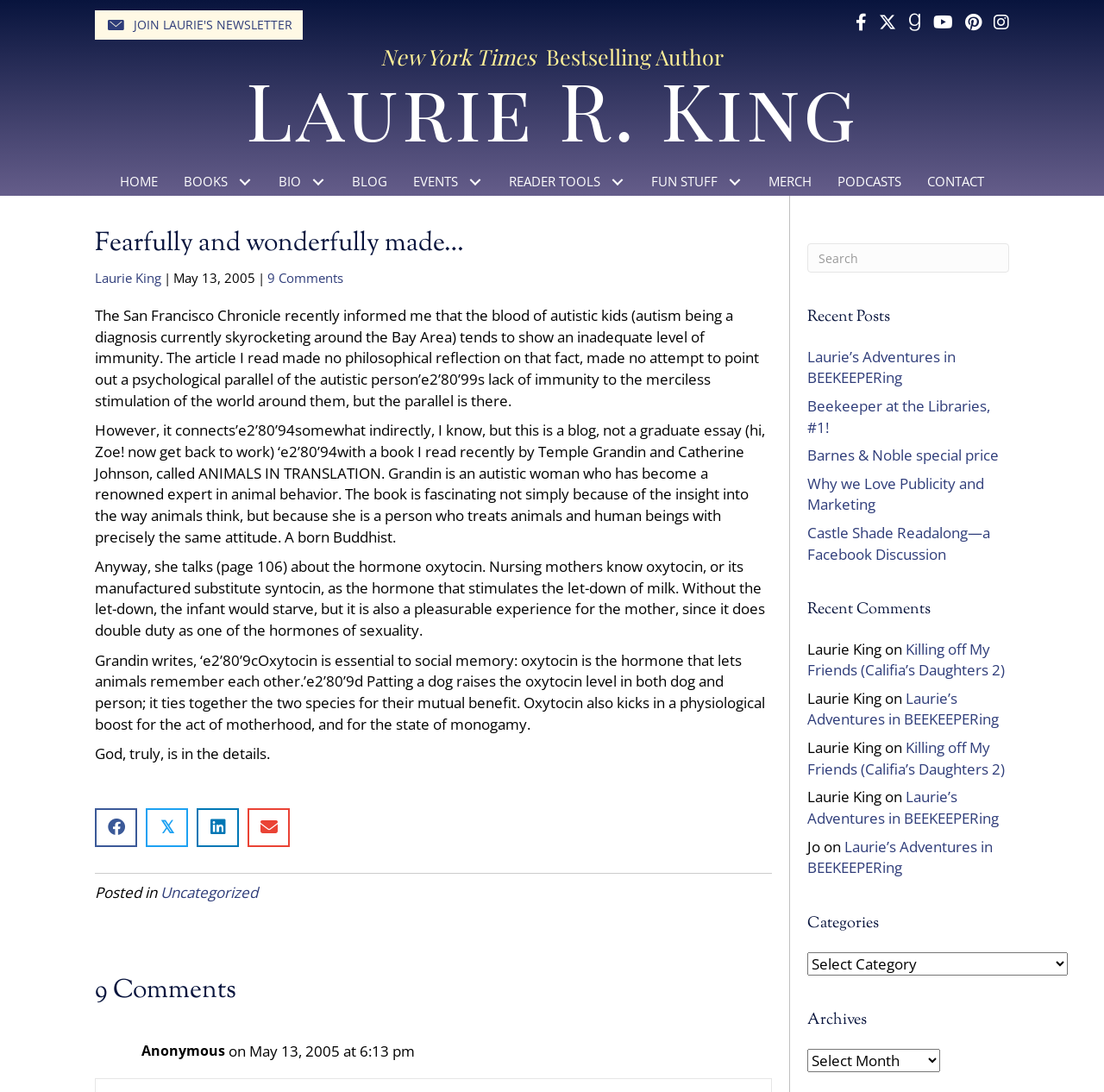What is the purpose of the 'Share on Facebook' button? Observe the screenshot and provide a one-word or short phrase answer.

To share the blog post on Facebook